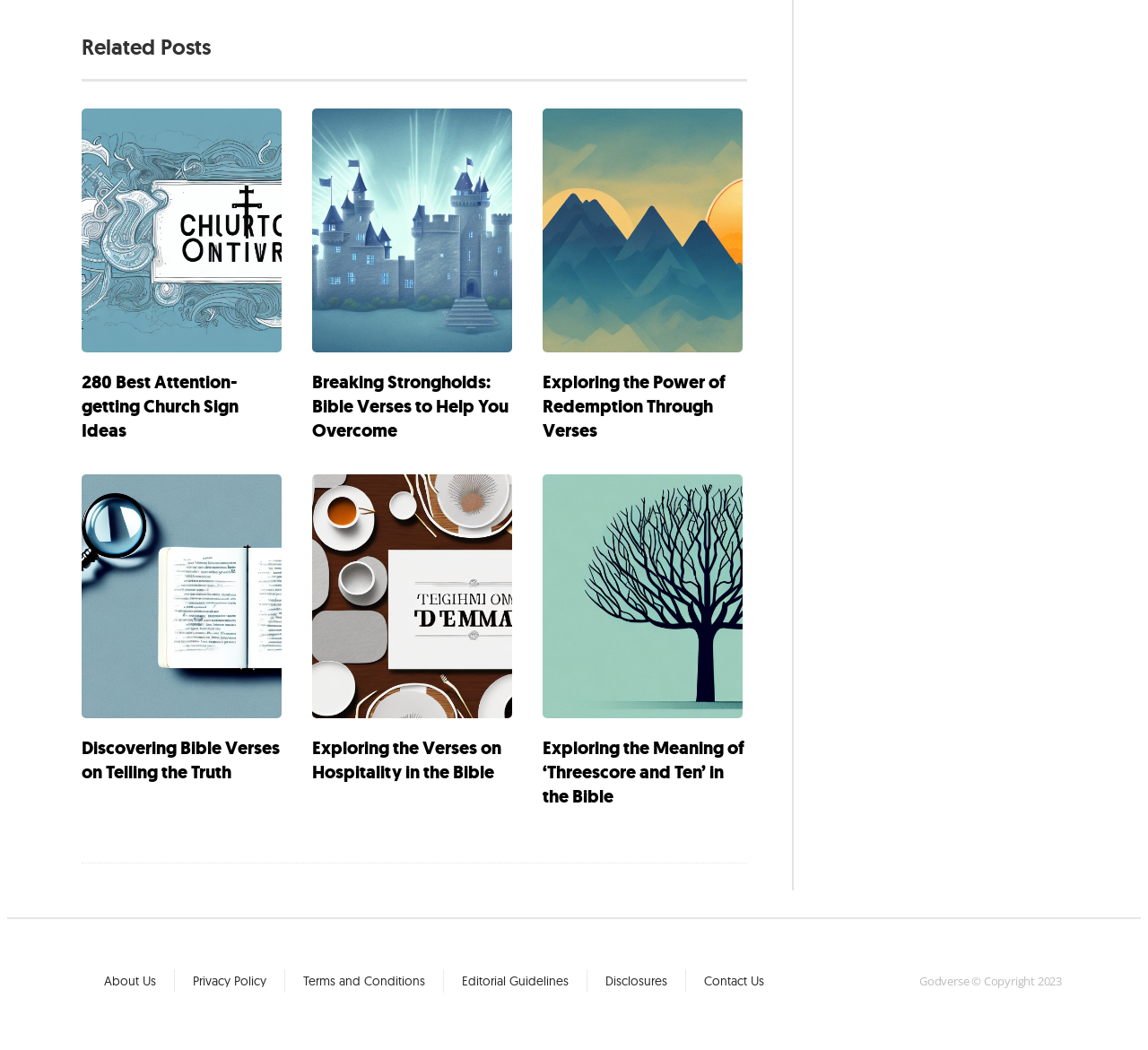Could you specify the bounding box coordinates for the clickable section to complete the following instruction: "View 'A castle with a wall being broken down by a beam of light'"?

[0.197, 0.102, 0.519, 0.336]